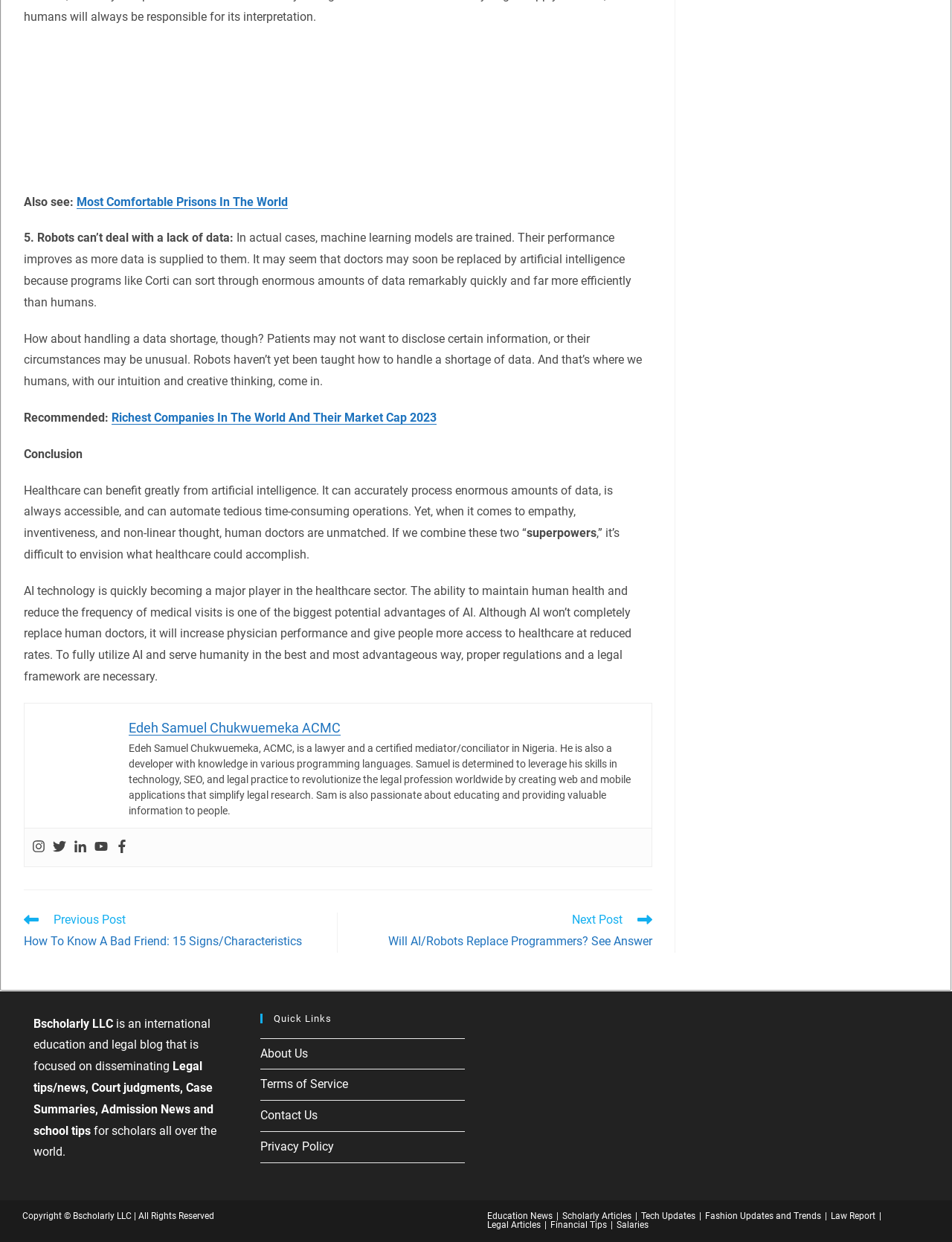Provide the bounding box coordinates in the format (top-left x, top-left y, bottom-right x, bottom-right y). All values are floating point numbers between 0 and 1. Determine the bounding box coordinate of the UI element described as: Salaries

[0.648, 0.982, 0.681, 0.991]